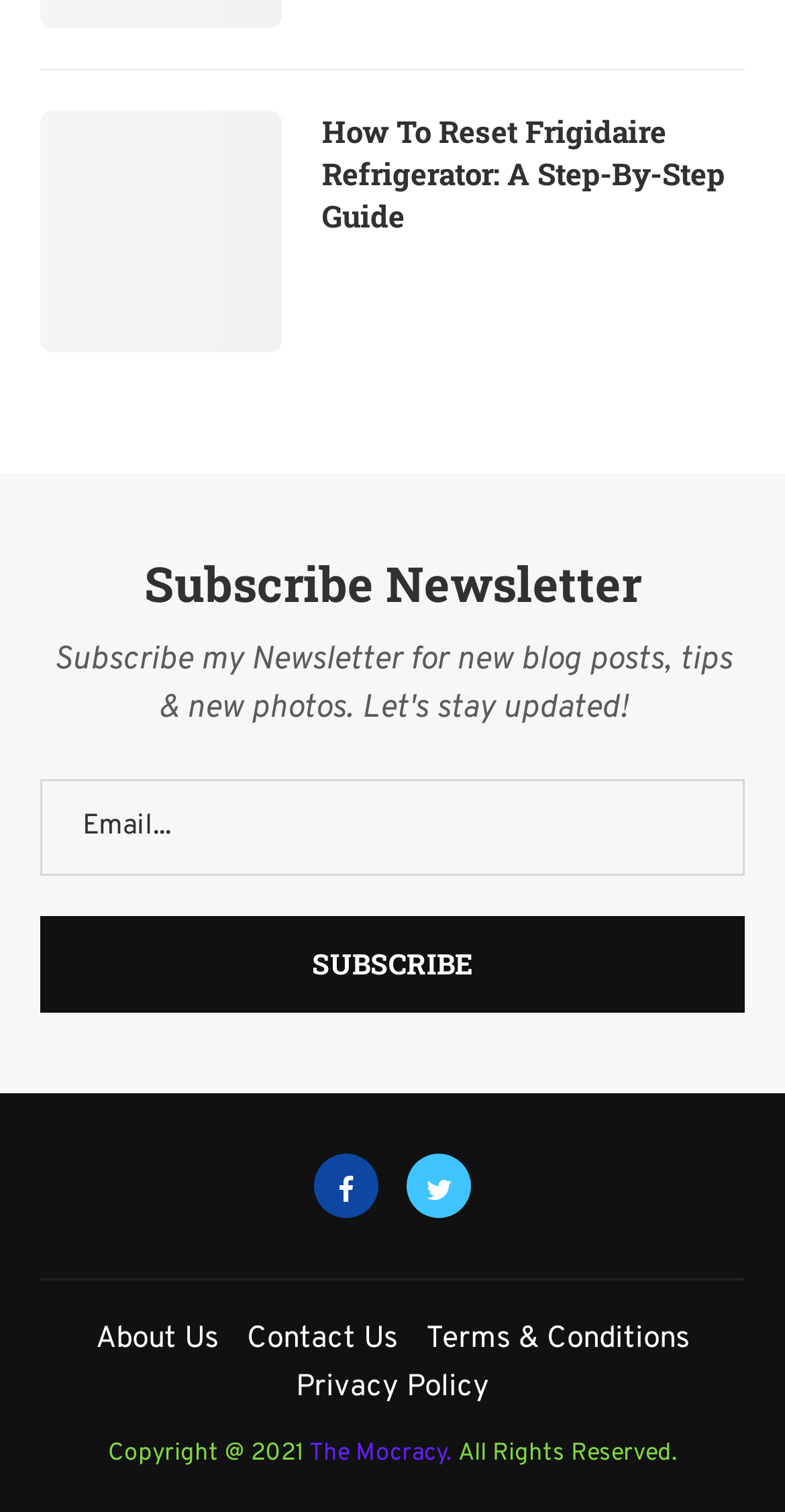Please determine the bounding box coordinates of the clickable area required to carry out the following instruction: "go to TOP page". The coordinates must be four float numbers between 0 and 1, represented as [left, top, right, bottom].

None